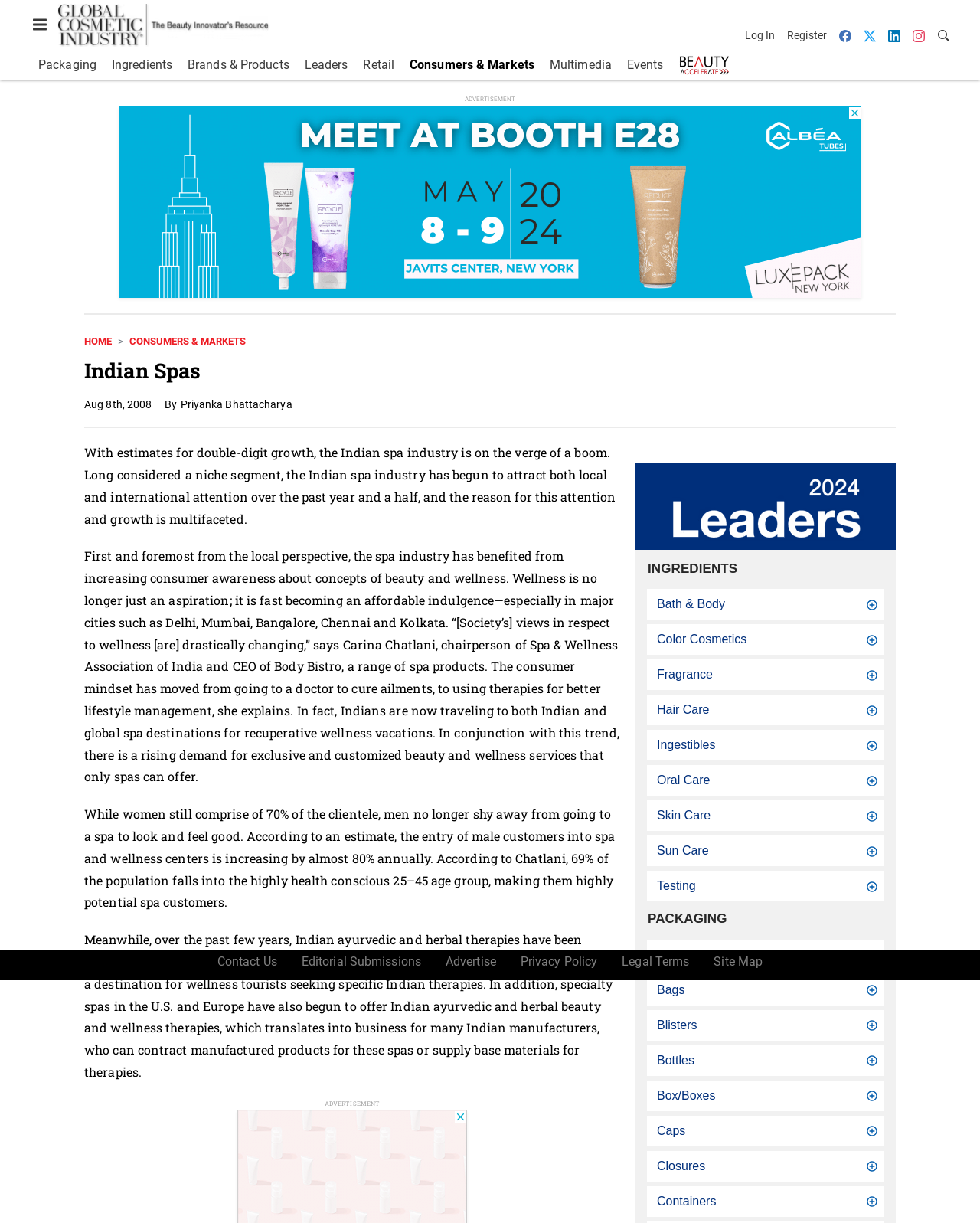Provide a thorough description of the webpage you see.

The webpage is about the Indian spa industry, with a focus on its growth and potential. At the top, there is a navigation menu with links to various sections, including "Packaging", "Ingredients", "Brands & Products", and more. Below this, there is a breadcrumb navigation bar showing the current page's location within the website.

The main content of the page is an article about the Indian spa industry, with a heading "Indian Spas" and a subheading "Aug 8th, 2008" by Priyanka Bhattacharya. The article discusses the growth of the industry, driven by increasing consumer awareness about beauty and wellness, and the rising demand for exclusive and customized beauty and wellness services.

To the right of the article, there is a sidebar with several buttons and links, including "Bath & Body", "Color Cosmetics", "Fragrance", and more, each with a corresponding image. Below these buttons, there are links to "Contact Us", "Editorial Submissions", "Advertise", and "Privacy Policy".

At the very top of the page, there is a menu toggle button, followed by a link to "Global Cosmetic Industry" and a search bar. On the top-right corner, there are social media links to Facebook, Twitter, LinkedIn, and Instagram.